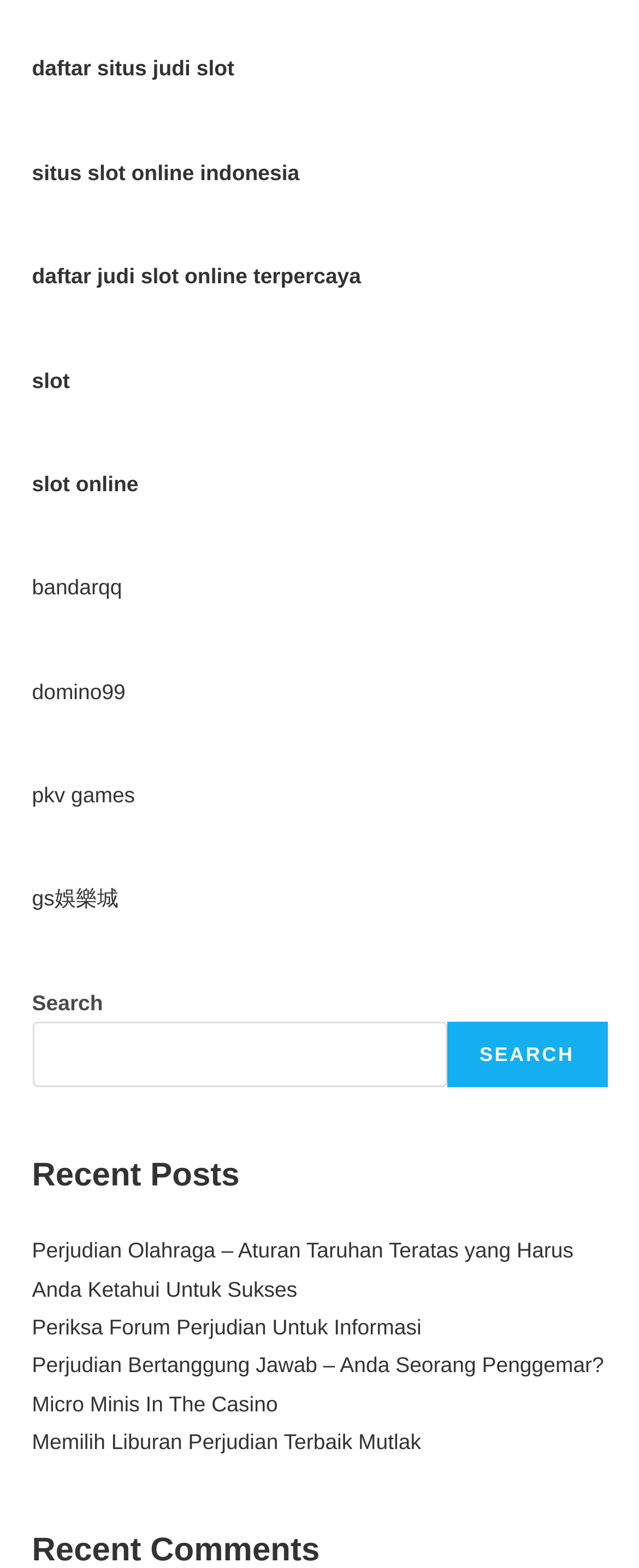Pinpoint the bounding box coordinates of the element that must be clicked to accomplish the following instruction: "check Perjudian Olahraga article". The coordinates should be in the format of four float numbers between 0 and 1, i.e., [left, top, right, bottom].

[0.05, 0.79, 0.897, 0.83]